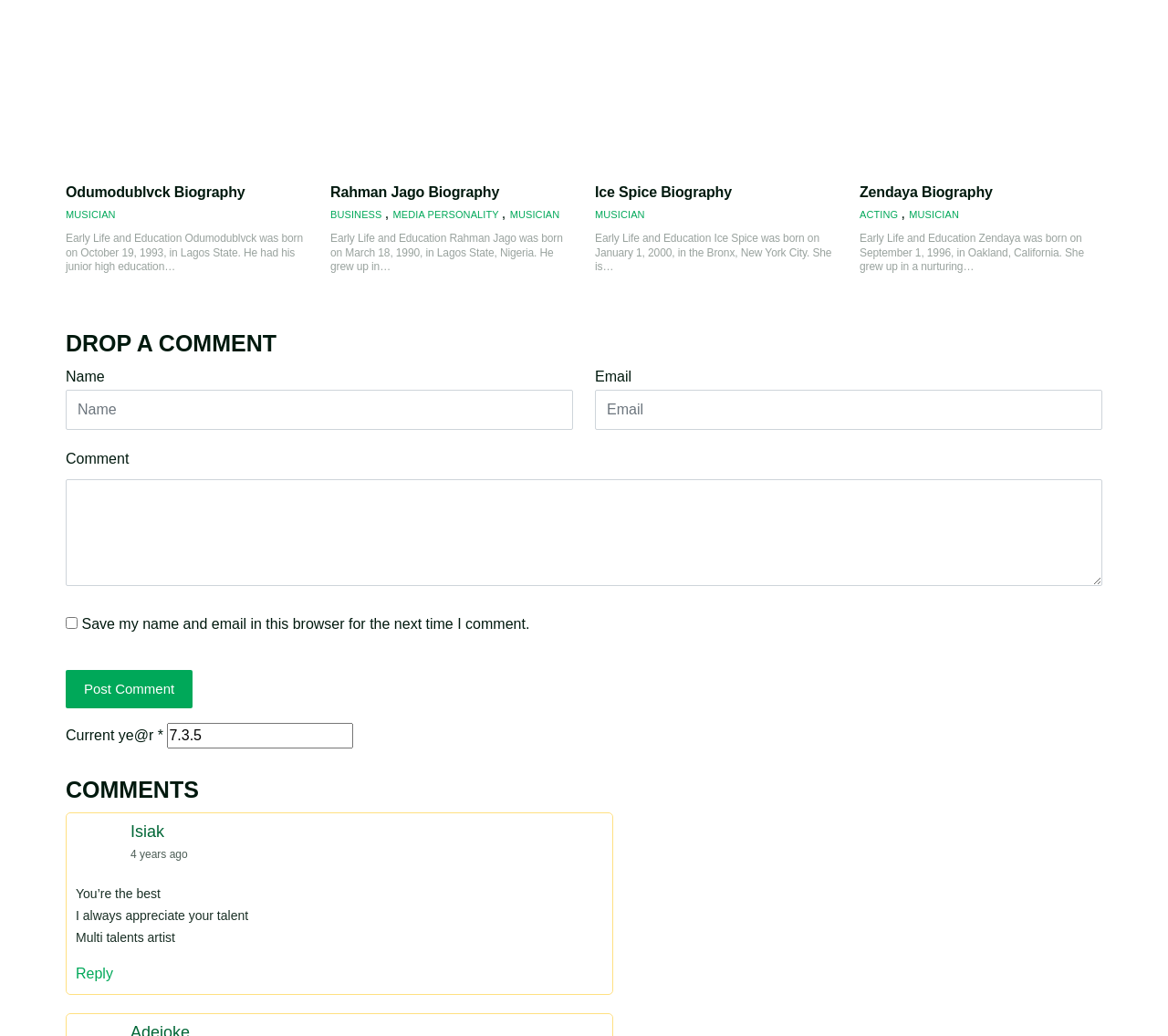Please determine the bounding box coordinates of the element's region to click in order to carry out the following instruction: "Post a comment". The coordinates should be four float numbers between 0 and 1, i.e., [left, top, right, bottom].

[0.056, 0.647, 0.165, 0.684]